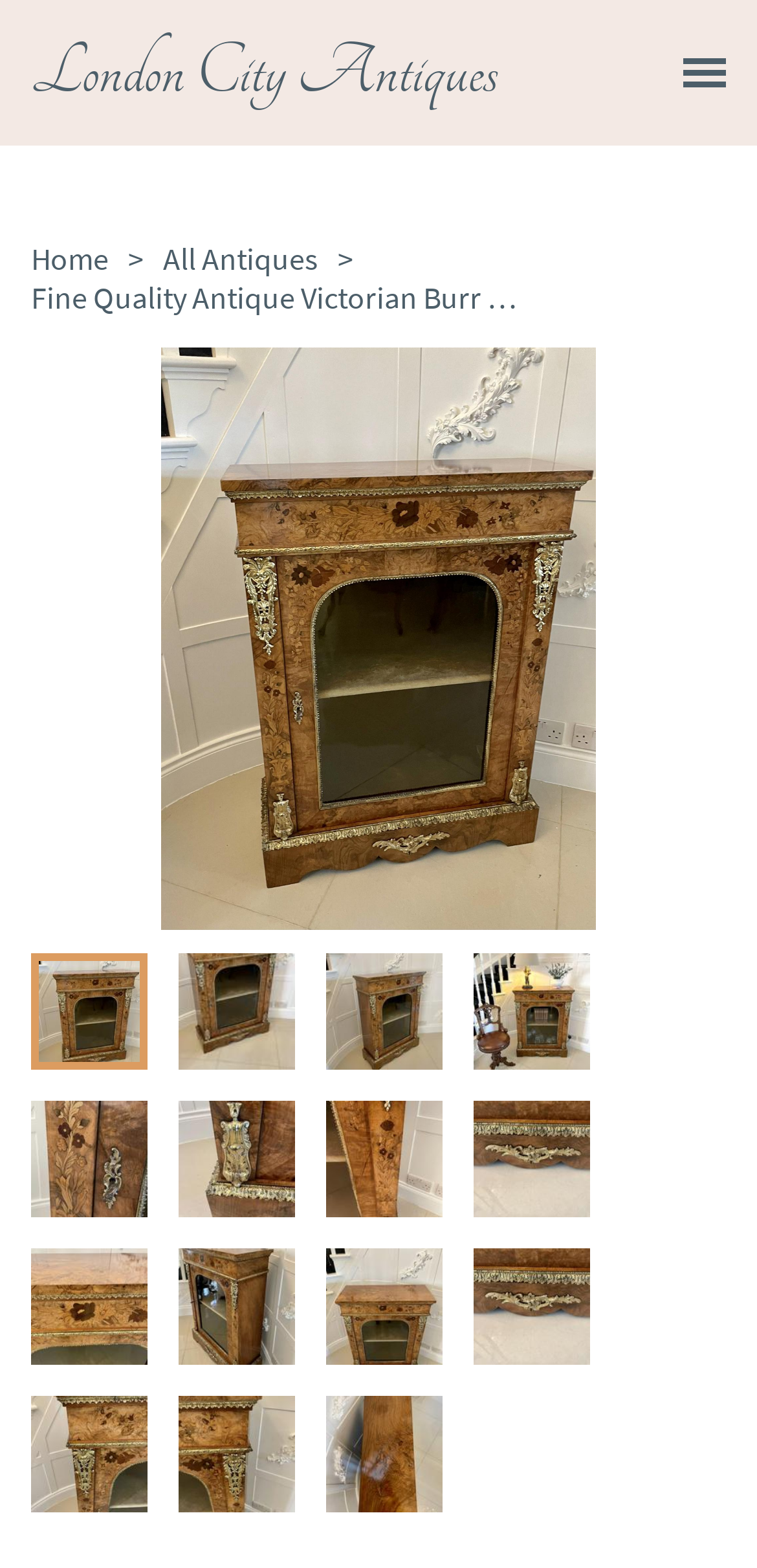How many additional images are available?
Look at the screenshot and respond with one word or a short phrase.

12